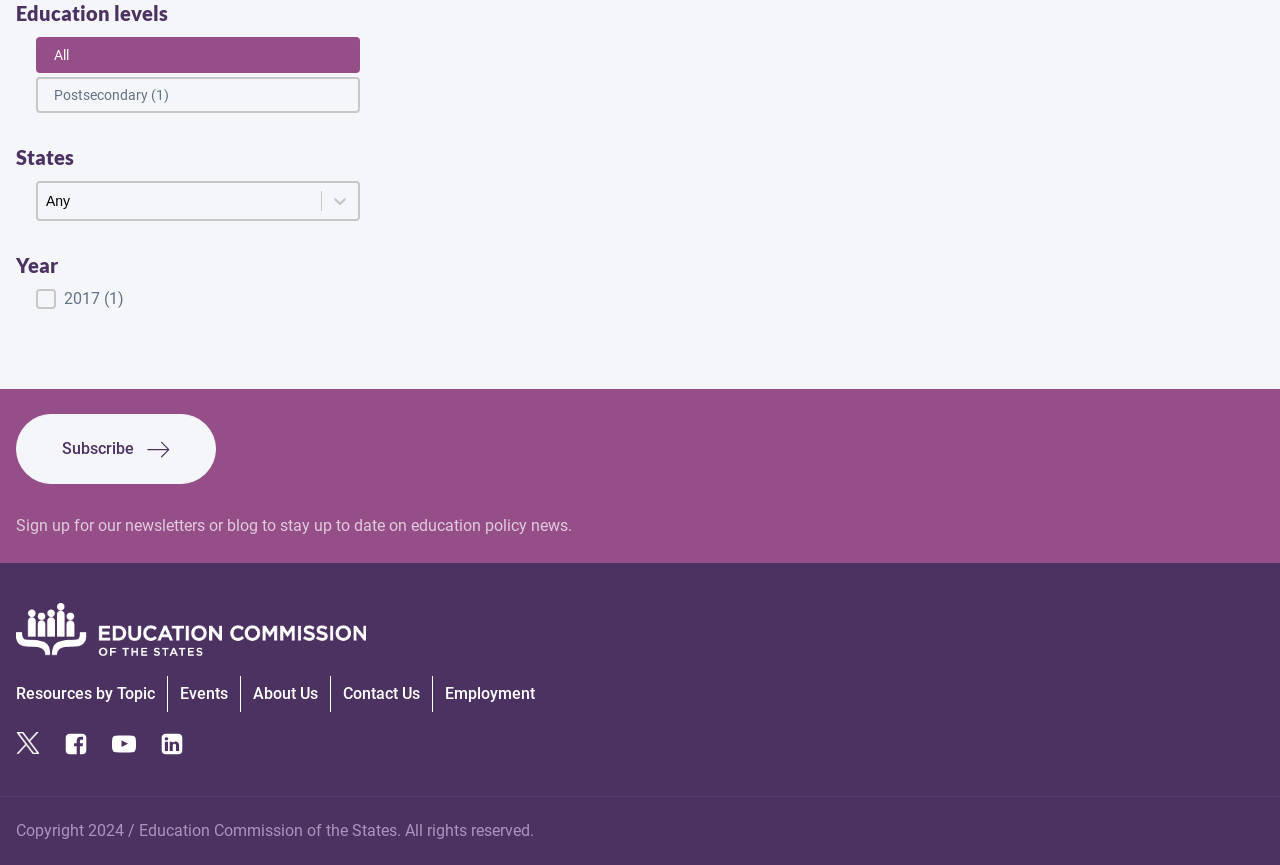Please predict the bounding box coordinates (top-left x, top-left y, bottom-right x, bottom-right y) for the UI element in the screenshot that fits the description: 2017 (1)

[0.028, 0.334, 0.282, 0.357]